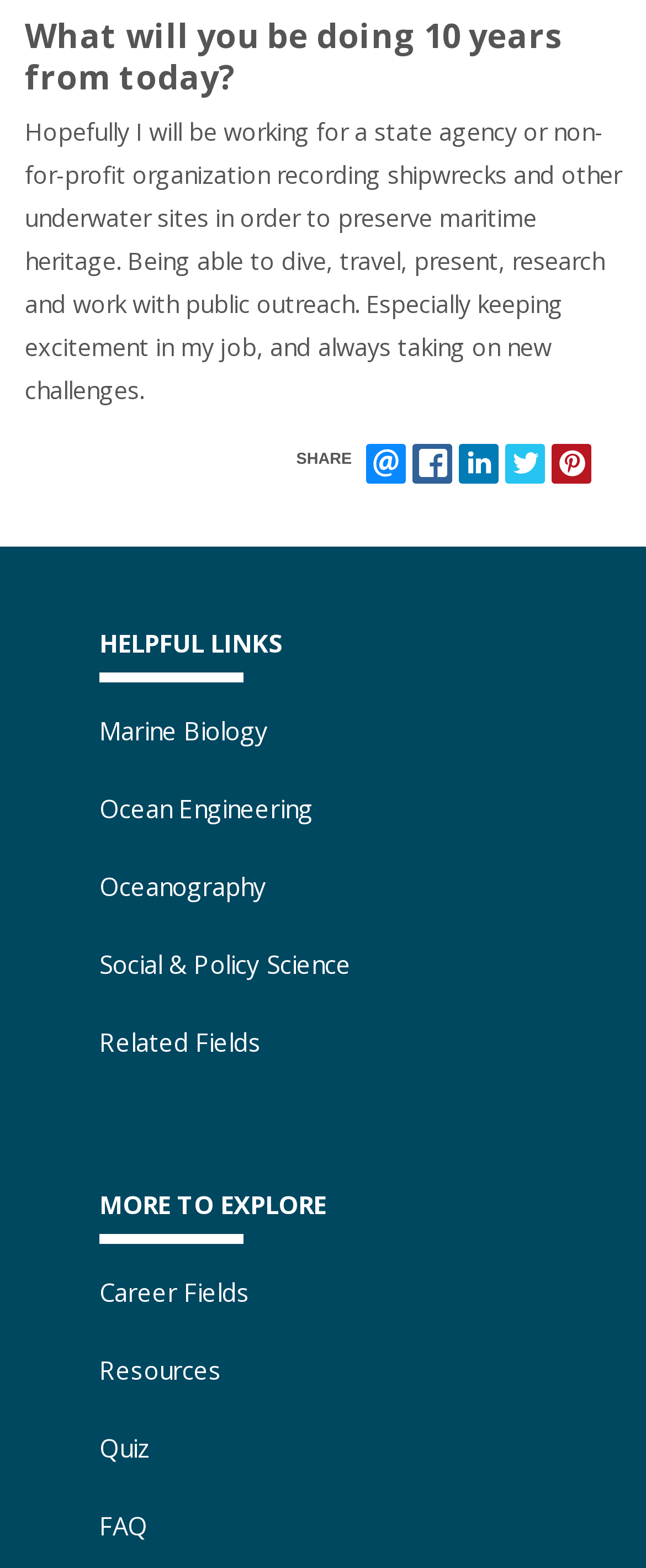What is the last link available on the webpage?
Please provide a single word or phrase in response based on the screenshot.

FAQ